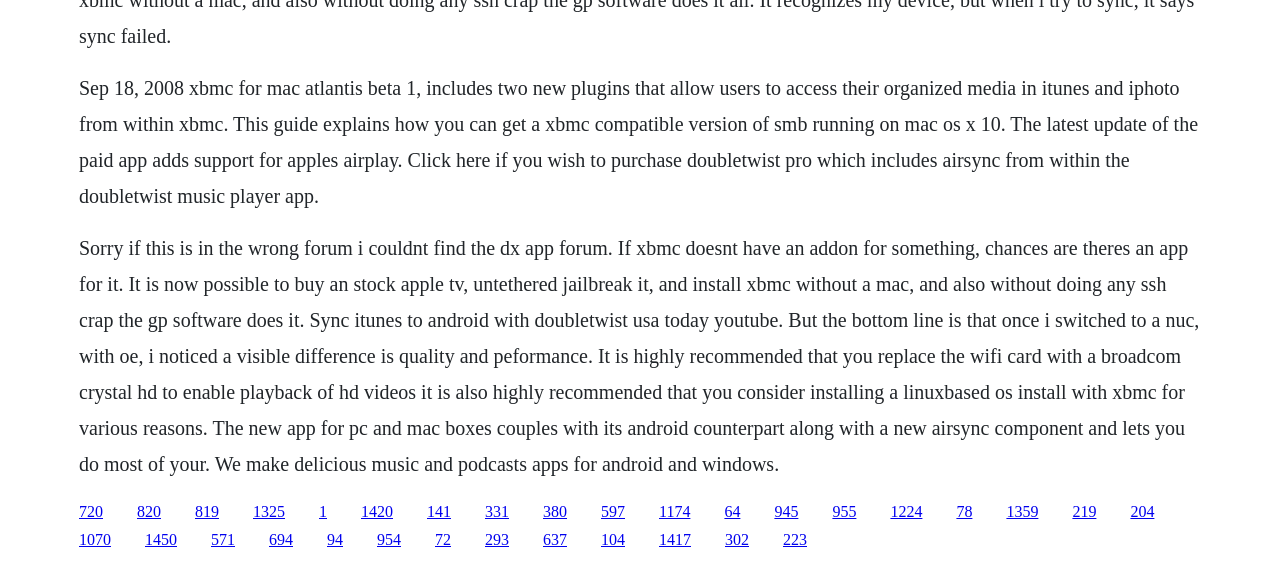Give the bounding box coordinates for this UI element: "1325". The coordinates should be four float numbers between 0 and 1, arranged as [left, top, right, bottom].

[0.198, 0.893, 0.223, 0.923]